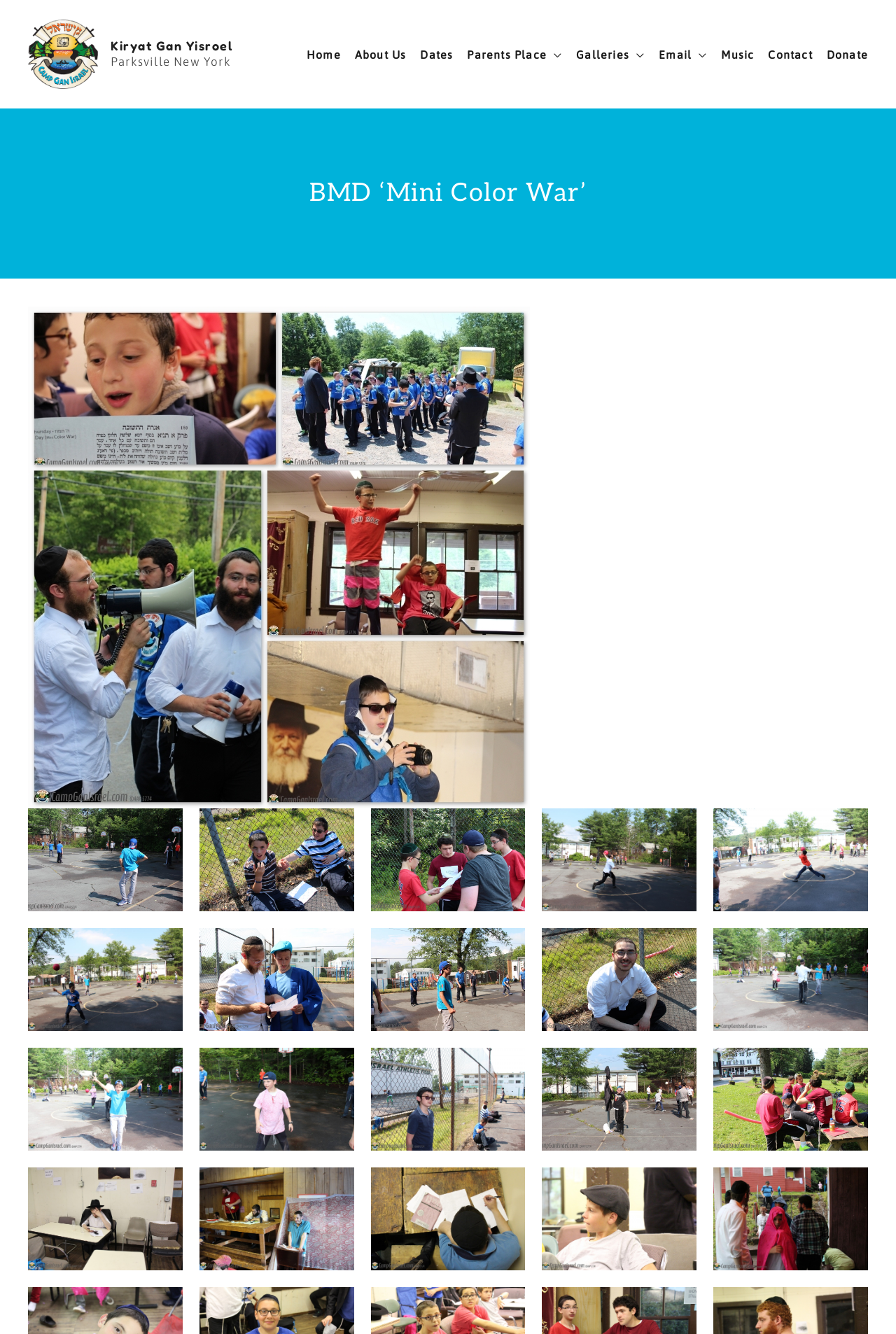Could you provide the bounding box coordinates for the portion of the screen to click to complete this instruction: "Click on the 'Home' link"?

[0.327, 0.037, 0.38, 0.045]